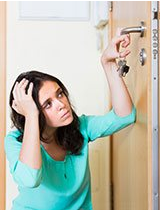Paint a vivid picture of the image with your description.

The image depicts a young woman with shoulder-length dark hair, showing a worried expression as she attempts to unlock a door. She is wearing a light turquoise long-sleeve top and has her left hand on her head in a gesture that suggests anxiety or frustration. The door is partially open, revealing a glimpse of the interior space. The scene conveys a sense of urgency and distress, typical of a locksmith emergency situation, underscoring the need for immediate assistance. This visual emphasizes the importance of locksmith services, especially in unexpected moments when a key is misplaced or a lock malfunctions.